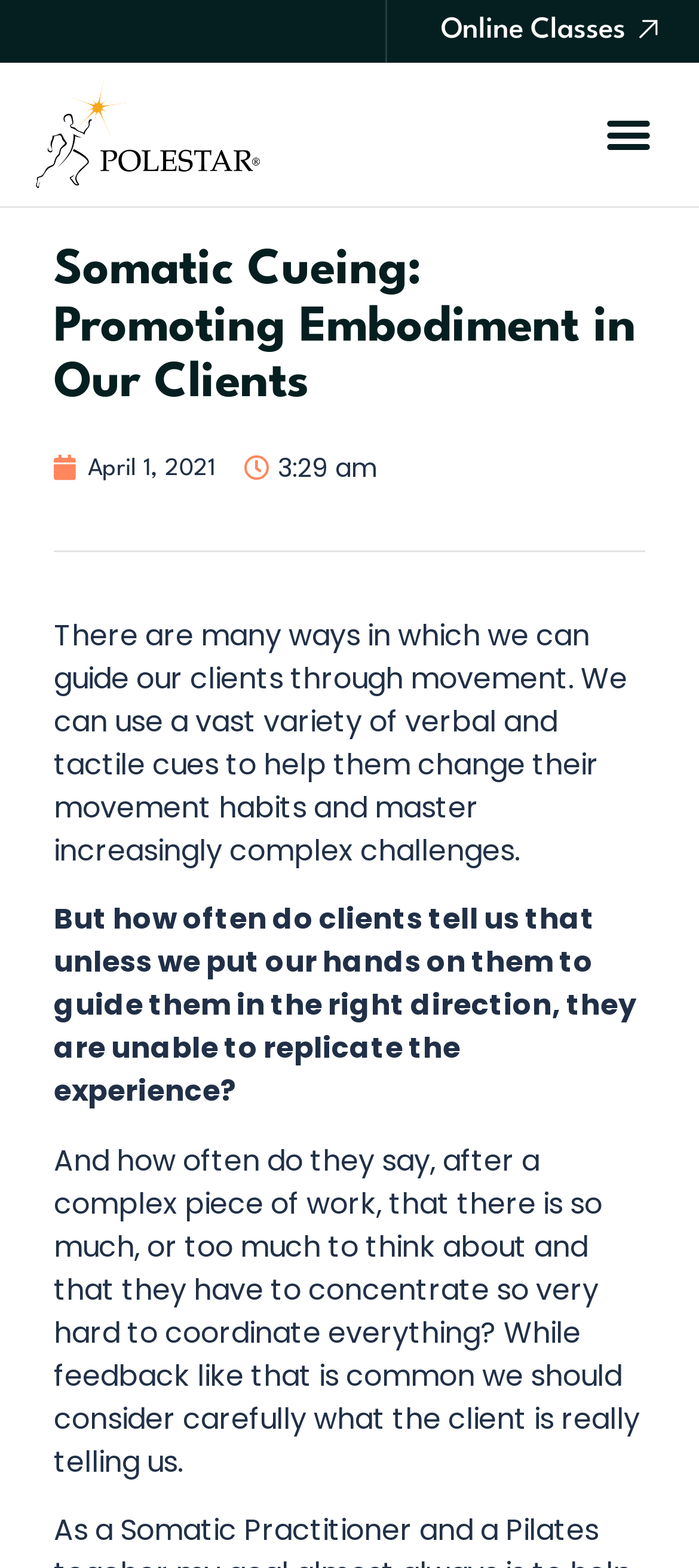Please answer the following question using a single word or phrase: What is the time mentioned in the article?

3:29 am